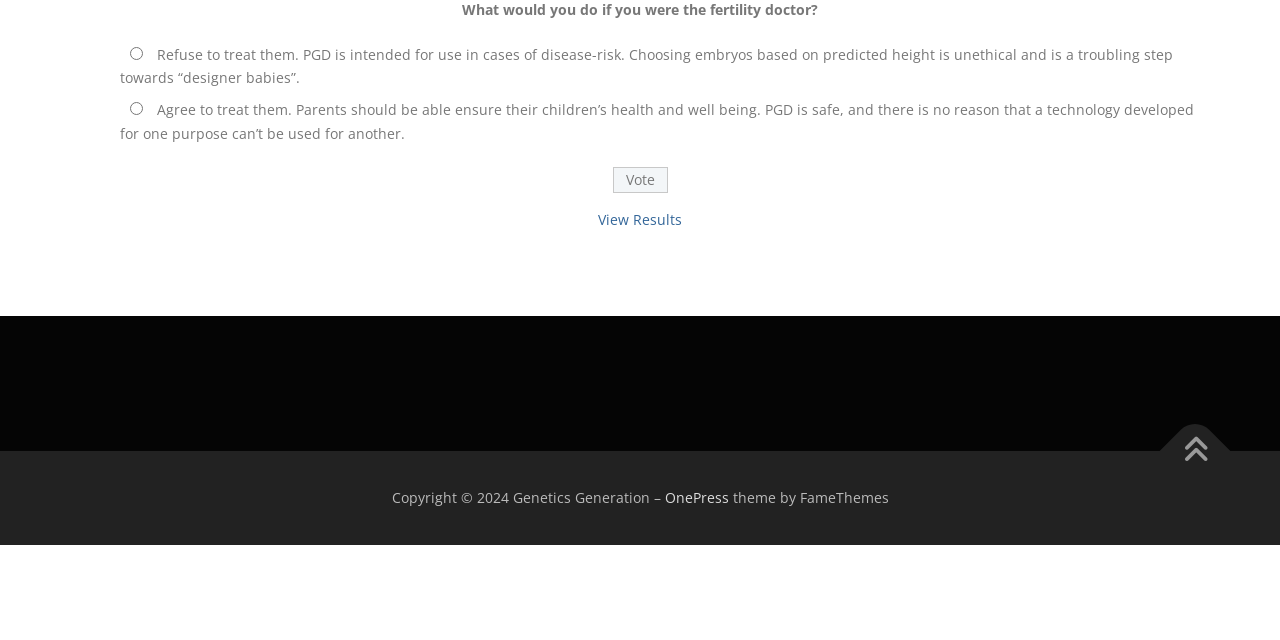Bounding box coordinates should be in the format (top-left x, top-left y, bottom-right x, bottom-right y) and all values should be floating point numbers between 0 and 1. Determine the bounding box coordinate for the UI element described as: View Results

[0.467, 0.327, 0.533, 0.357]